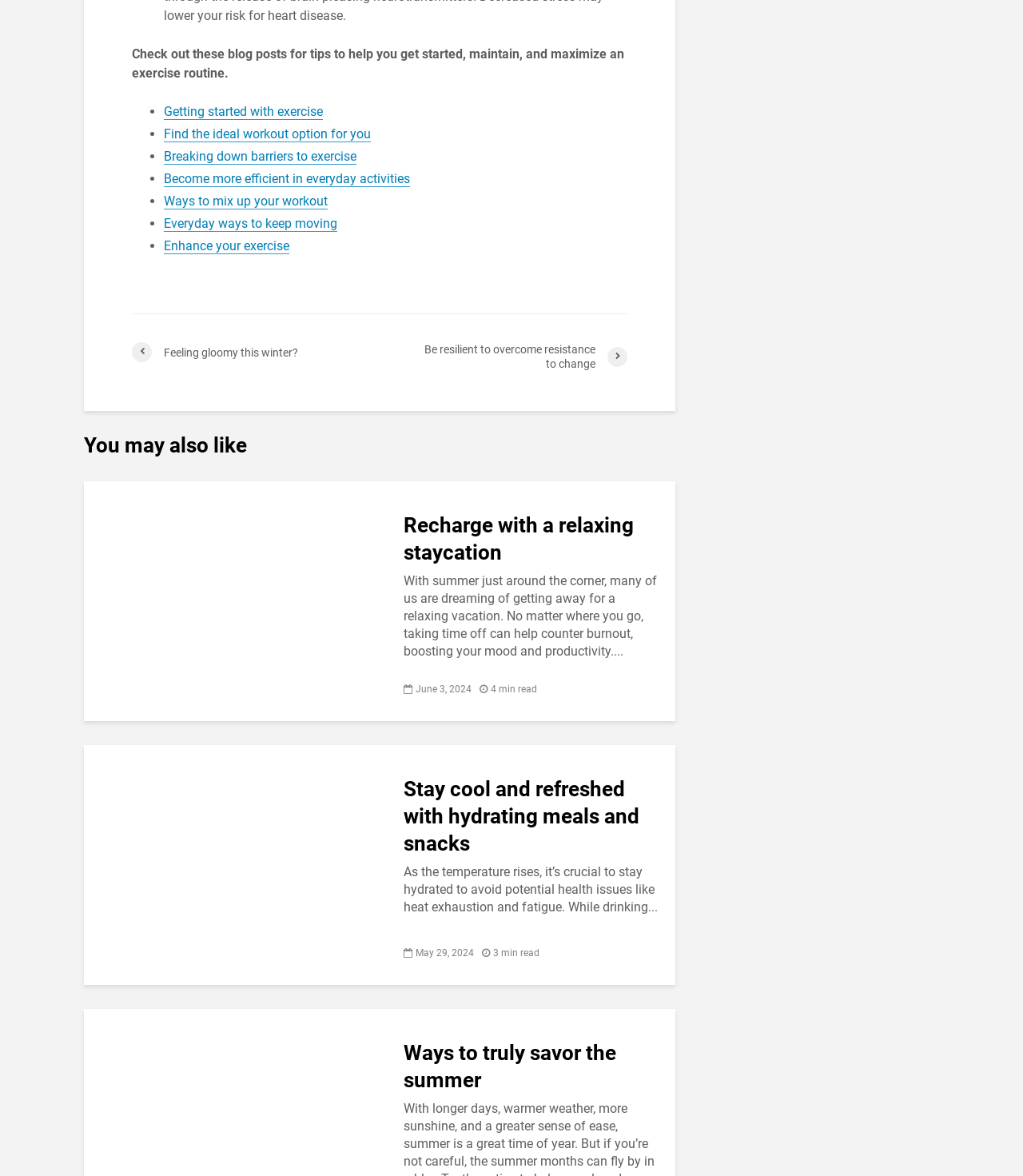From the image, can you give a detailed response to the question below:
What is the topic of the first blog post?

The first blog post is listed as 'Getting started with exercise' which is a link element with the text 'Getting started with exercise' and has a bounding box coordinate of [0.16, 0.088, 0.316, 0.102].